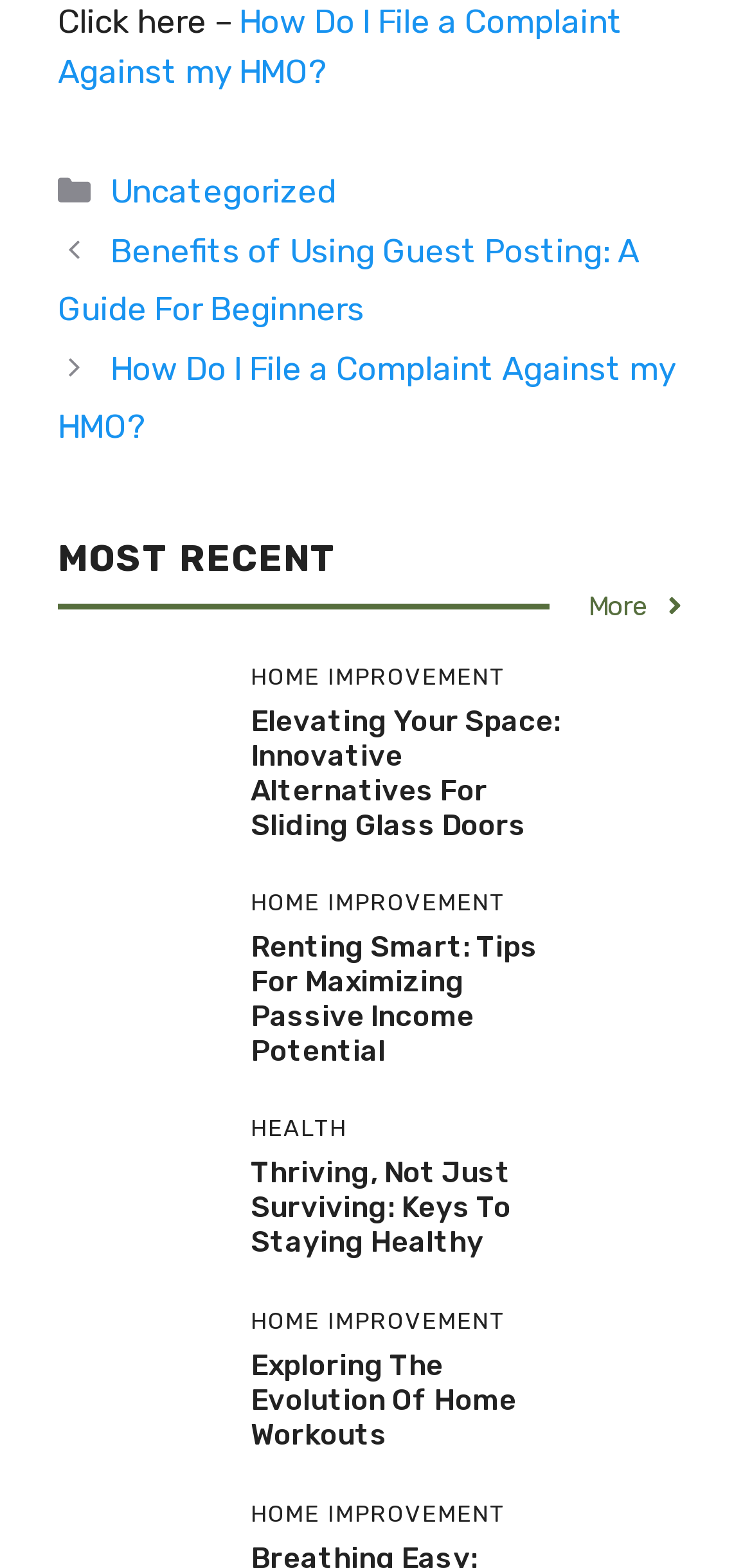Respond to the following question using a concise word or phrase: 
What is the category of the post 'Thriving, Not Just Surviving: Keys To Staying Healthy'?

HEALTH